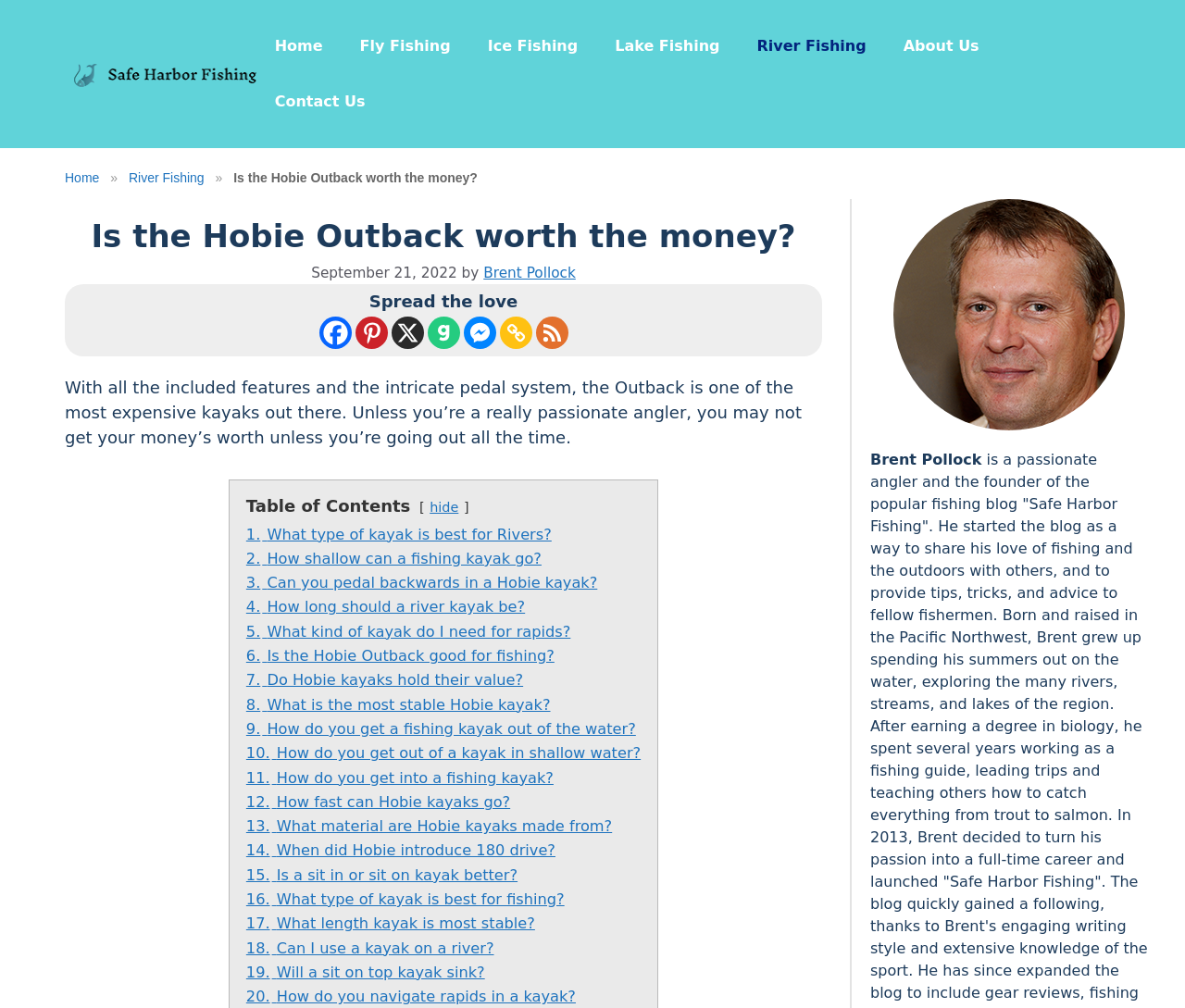What type of fishing is the article focused on?
Please utilize the information in the image to give a detailed response to the question.

I determined the type of fishing by looking at the breadcrumbs navigation element, which shows the current page's location as 'Home > River Fishing > Is the Hobie Outback worth the money?'.